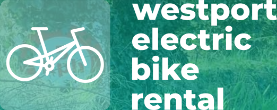What type of typography is used for the text?
Look at the image and construct a detailed response to the question.

The caption describes the typography used for the text 'westport electric bike rental' as 'bold, modern', indicating that the text is presented in a clear and contemporary font style.